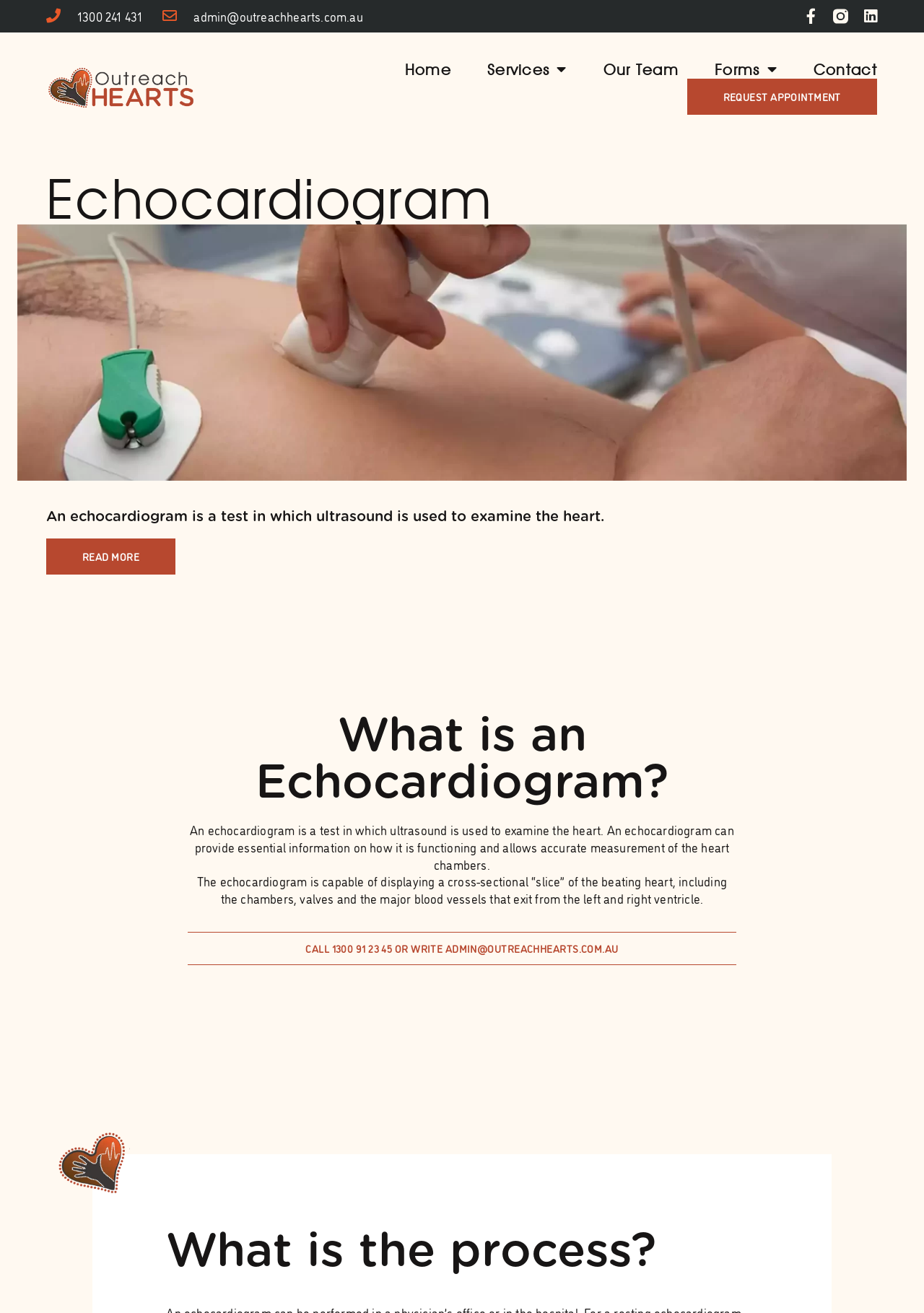Can you specify the bounding box coordinates for the region that should be clicked to fulfill this instruction: "Click the Outreach Hearts Logo".

[0.05, 0.051, 0.212, 0.083]